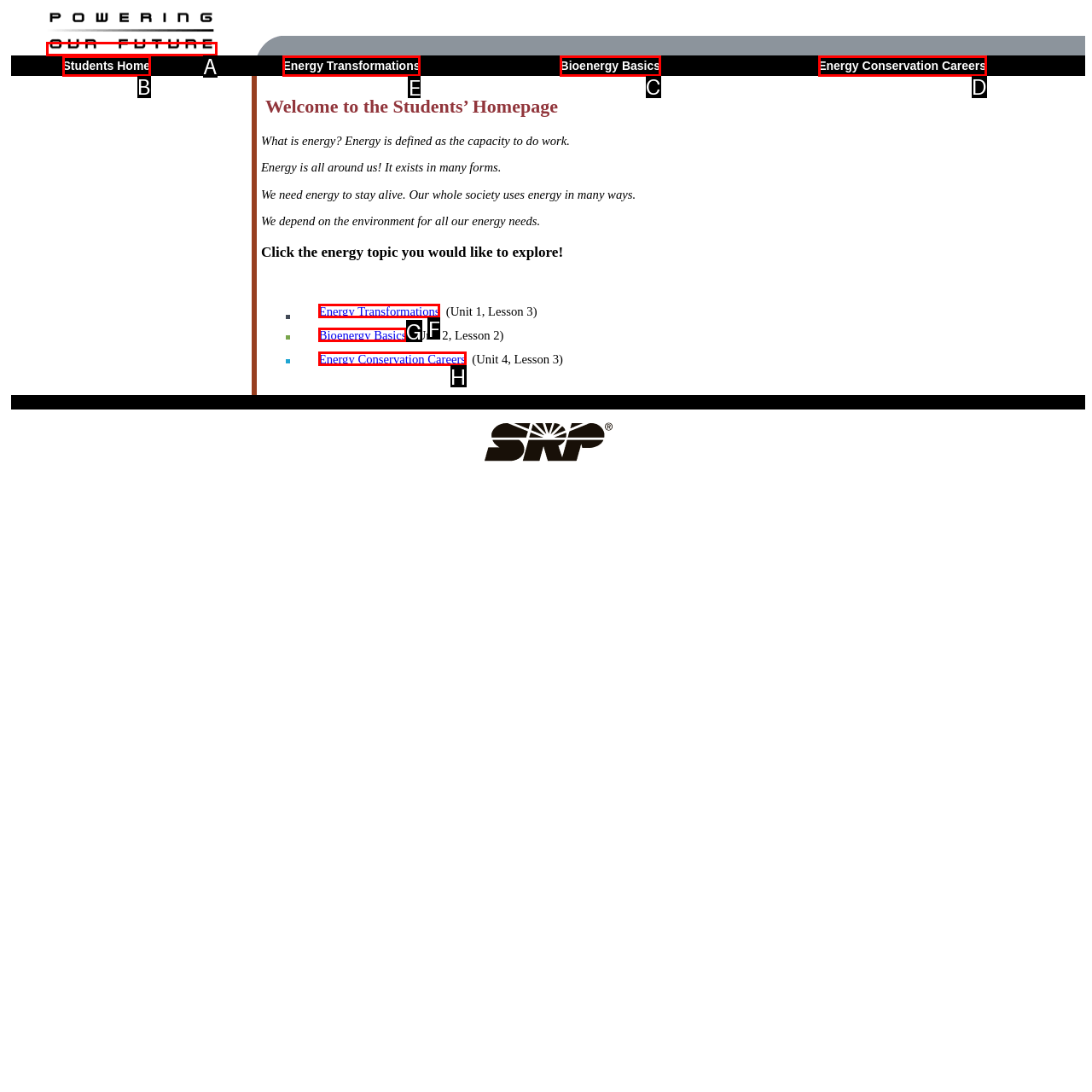Figure out which option to click to perform the following task: Learn about Maintenance
Provide the letter of the correct option in your response.

None